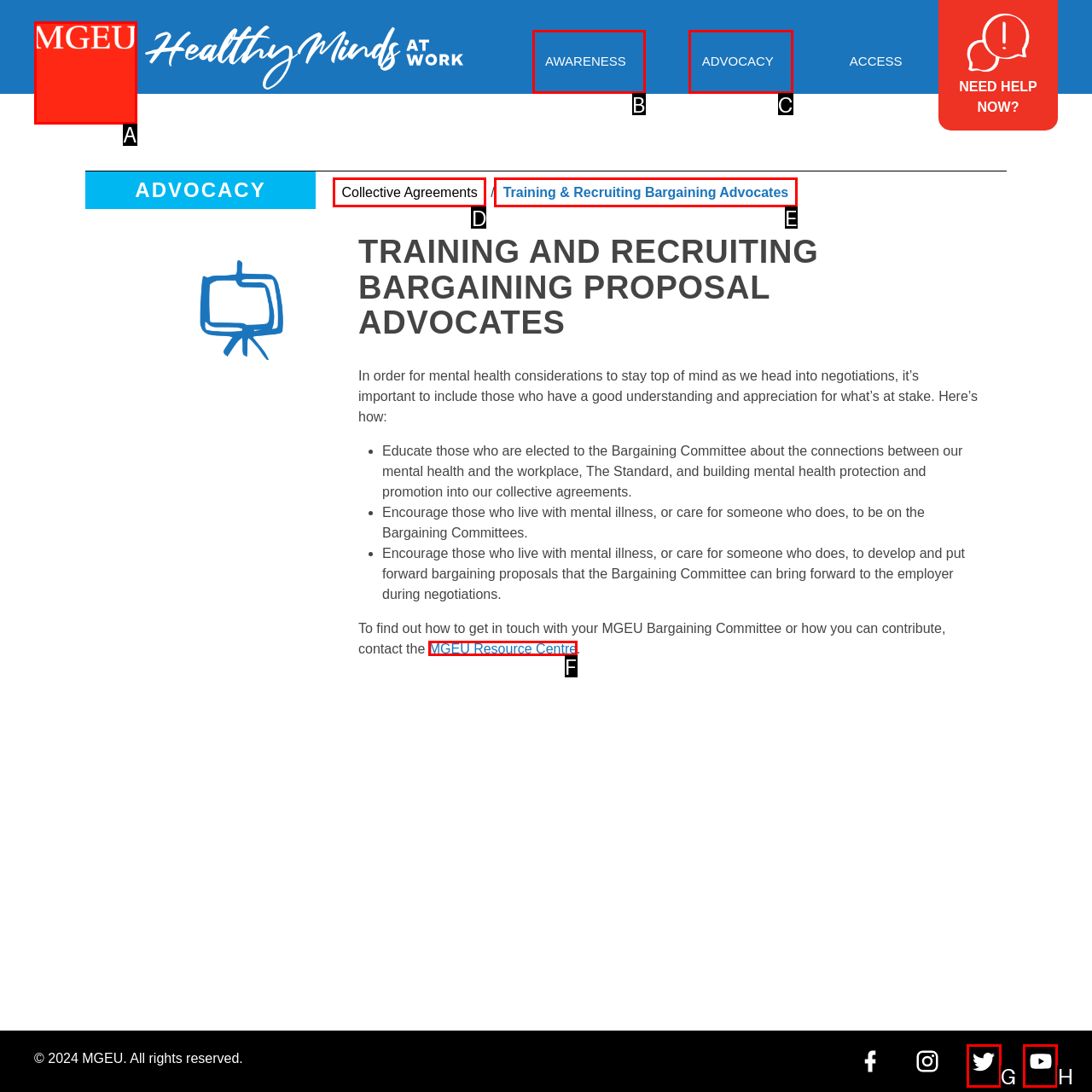Identify the option that corresponds to the description: Training & Recruiting Bargaining Advocates 
Provide the letter of the matching option from the available choices directly.

E